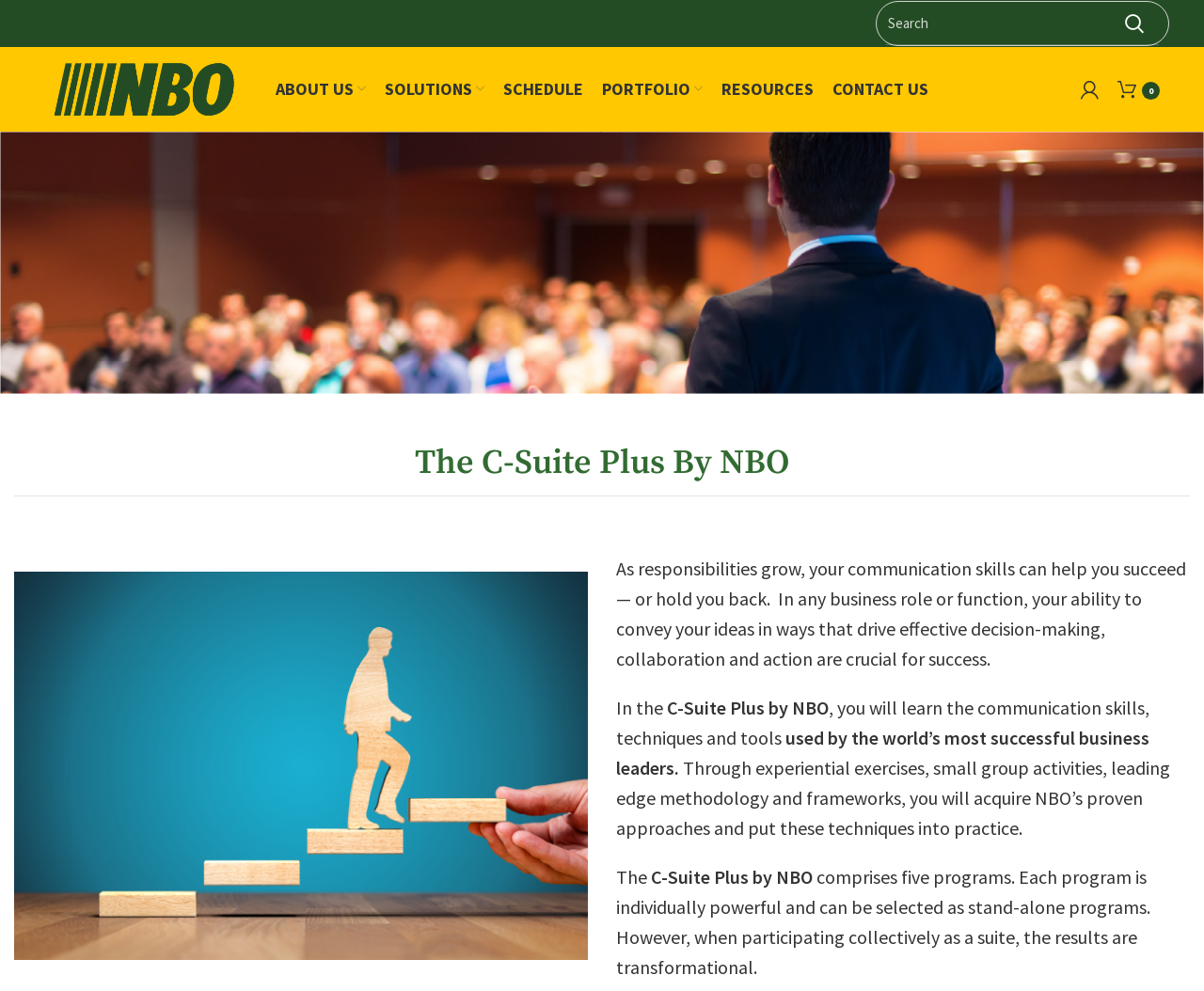Look at the image and write a detailed answer to the question: 
What is the purpose of the C-Suite Plus program?

By analyzing the static text elements, I found that the program aims to help individuals improve their communication skills, which are crucial for success in business roles or functions.